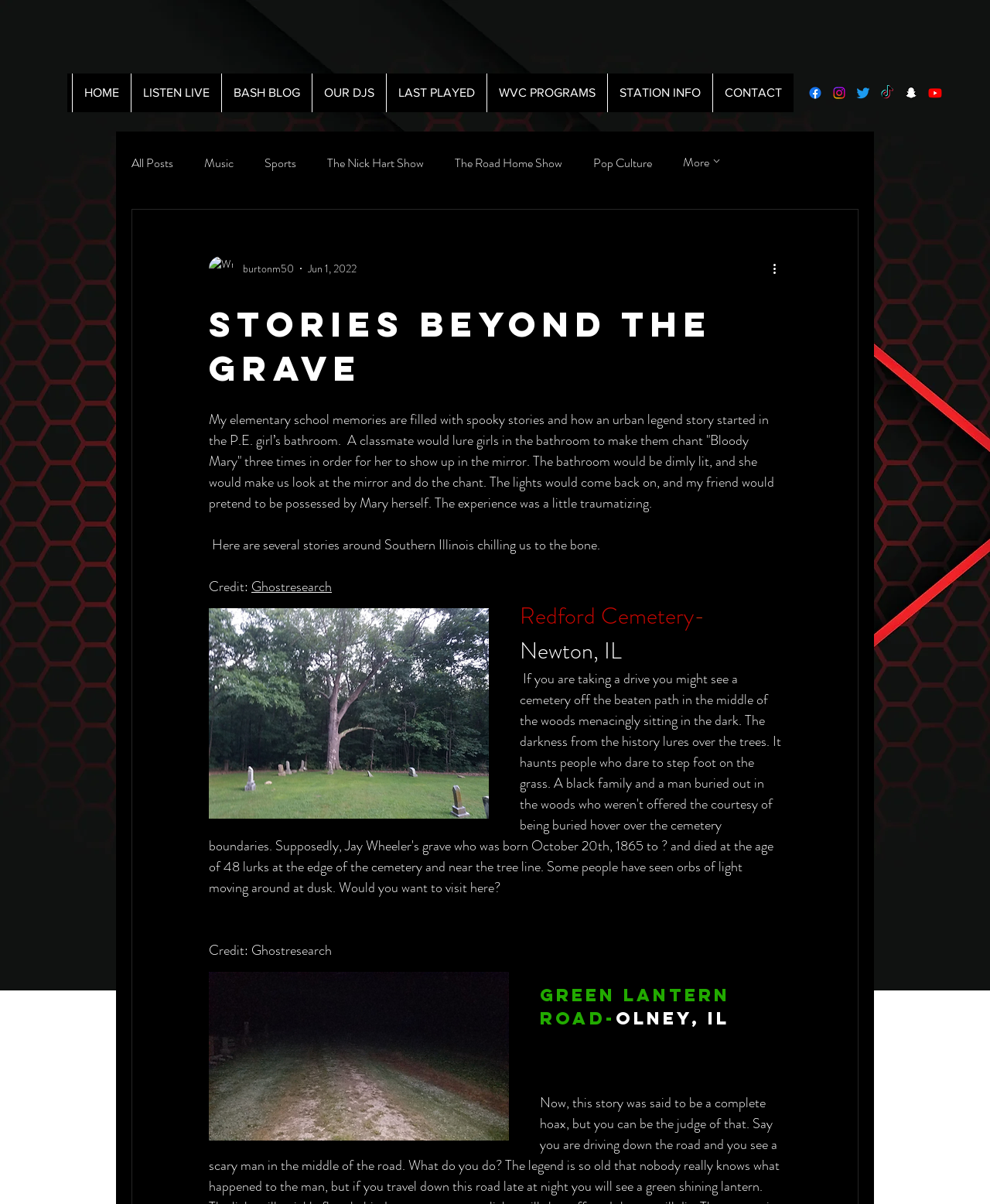What is the location mentioned in the Redford Cemetery story?
From the screenshot, supply a one-word or short-phrase answer.

Newton, IL